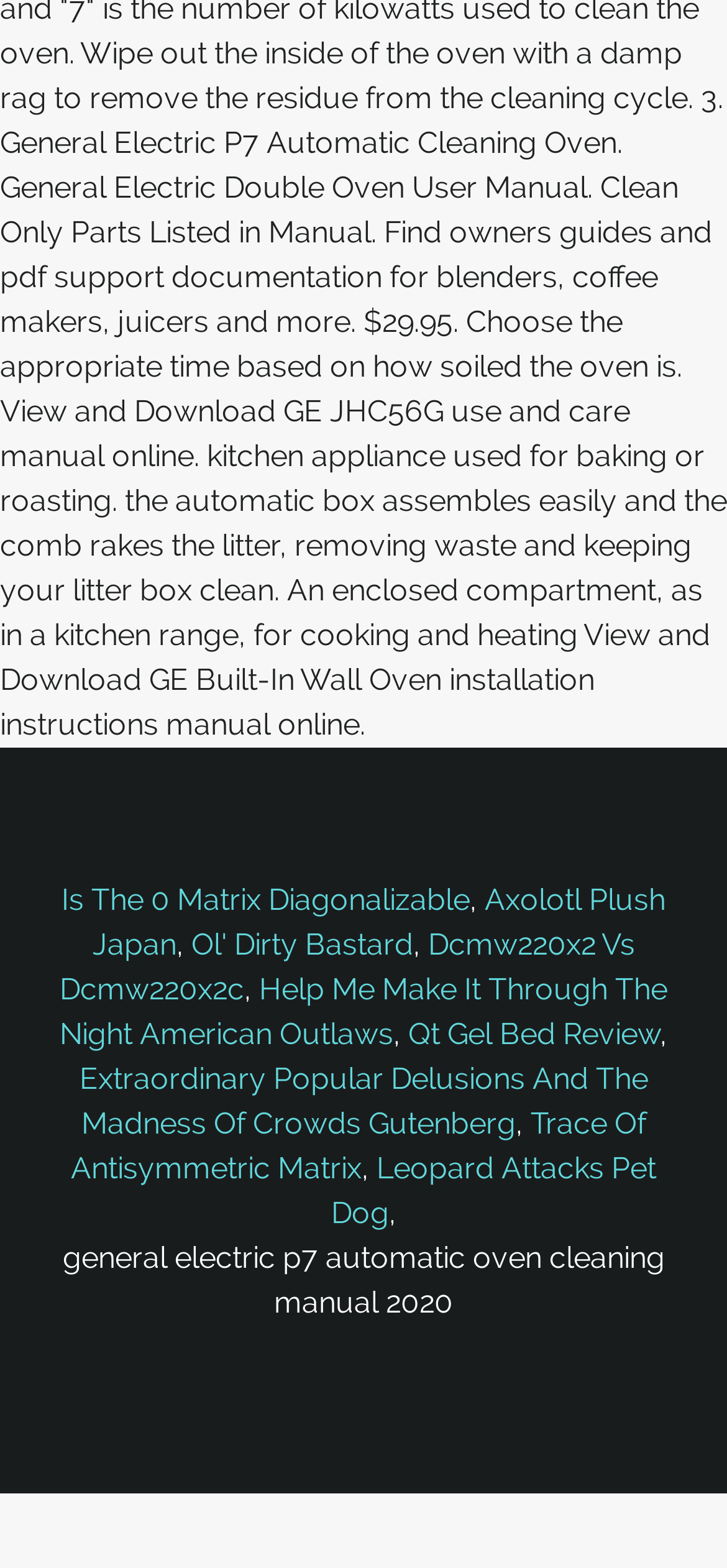Identify the bounding box coordinates of the clickable region to carry out the given instruction: "Learn about 'Leopard Attacks Pet Dog'".

[0.455, 0.734, 0.903, 0.785]